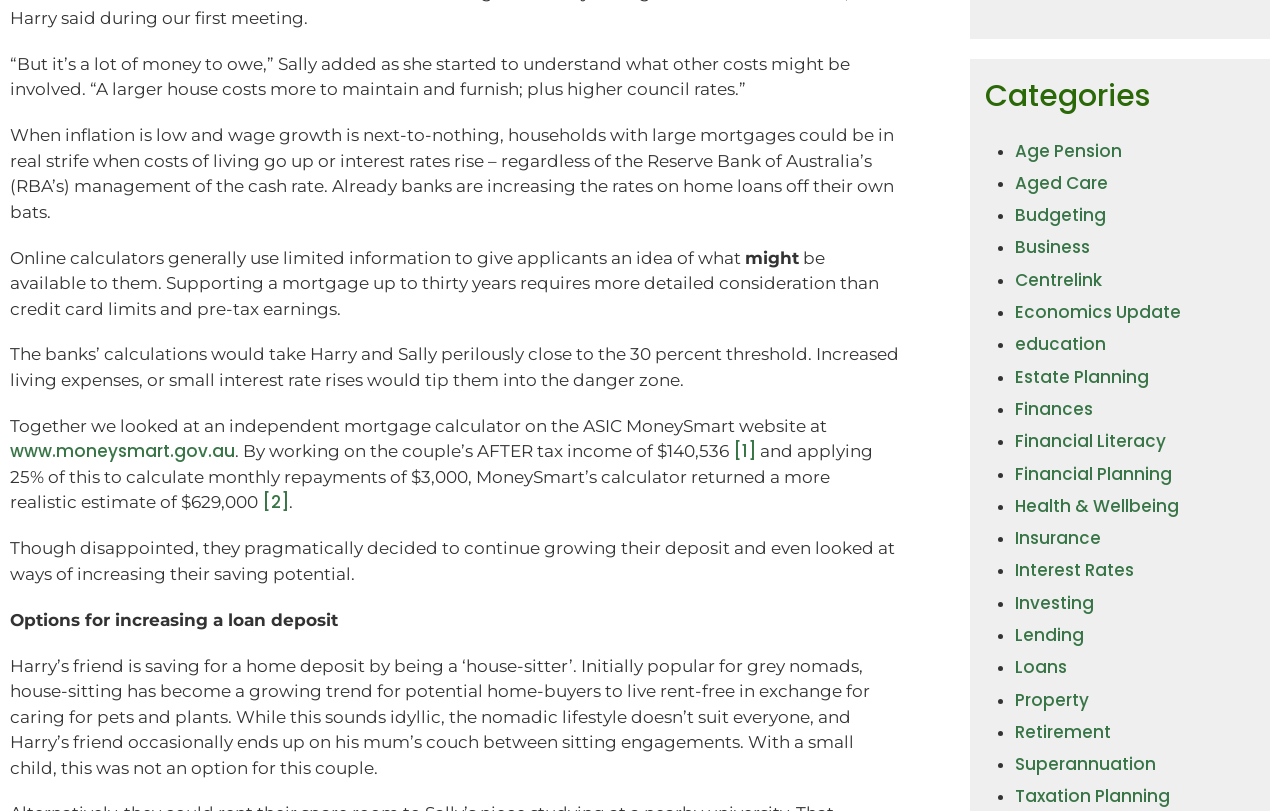Find the UI element described as: "Economics Update" and predict its bounding box coordinates. Ensure the coordinates are four float numbers between 0 and 1, [left, top, right, bottom].

[0.793, 0.37, 0.923, 0.4]